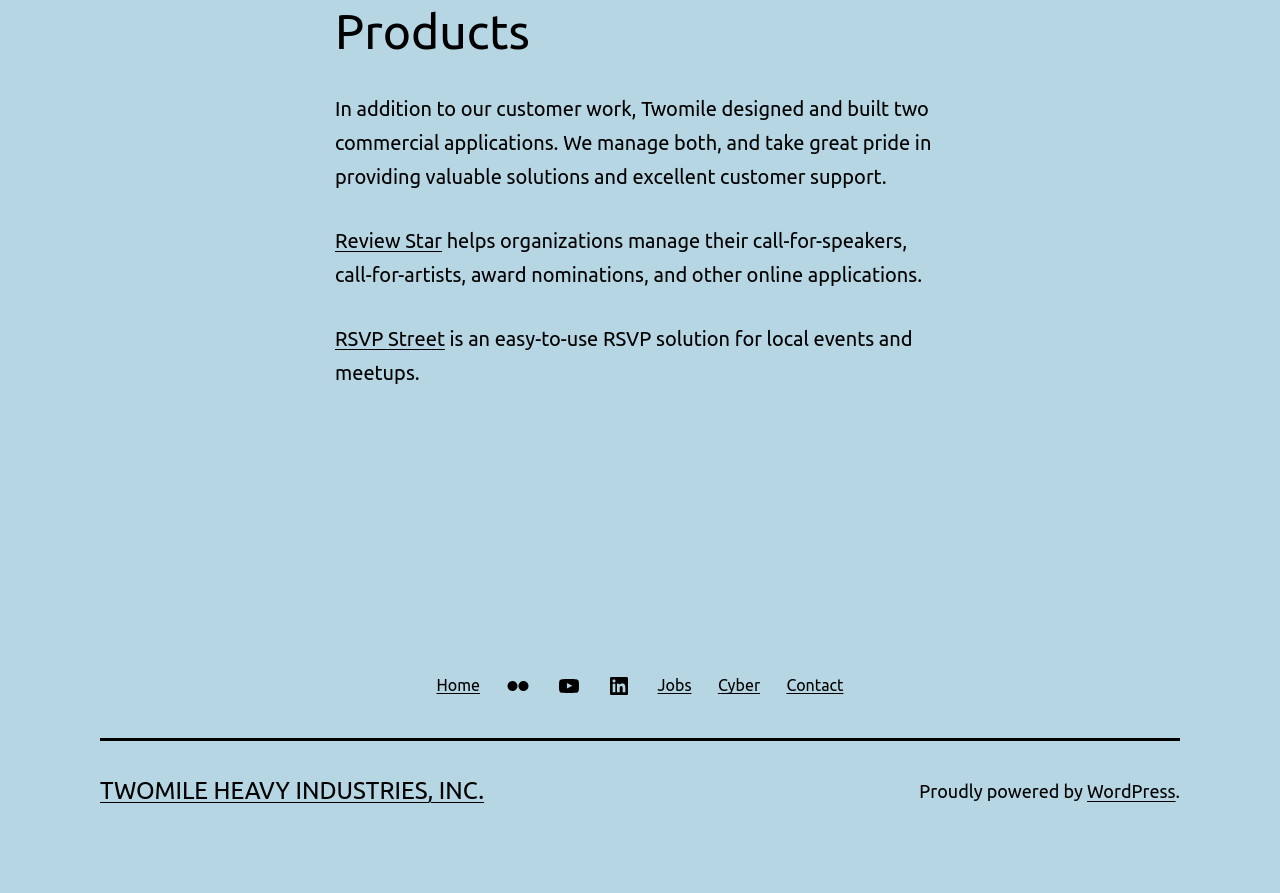Please determine the bounding box coordinates of the area that needs to be clicked to complete this task: 'View the company's LinkedIn profile'. The coordinates must be four float numbers between 0 and 1, formatted as [left, top, right, bottom].

[0.464, 0.738, 0.503, 0.795]